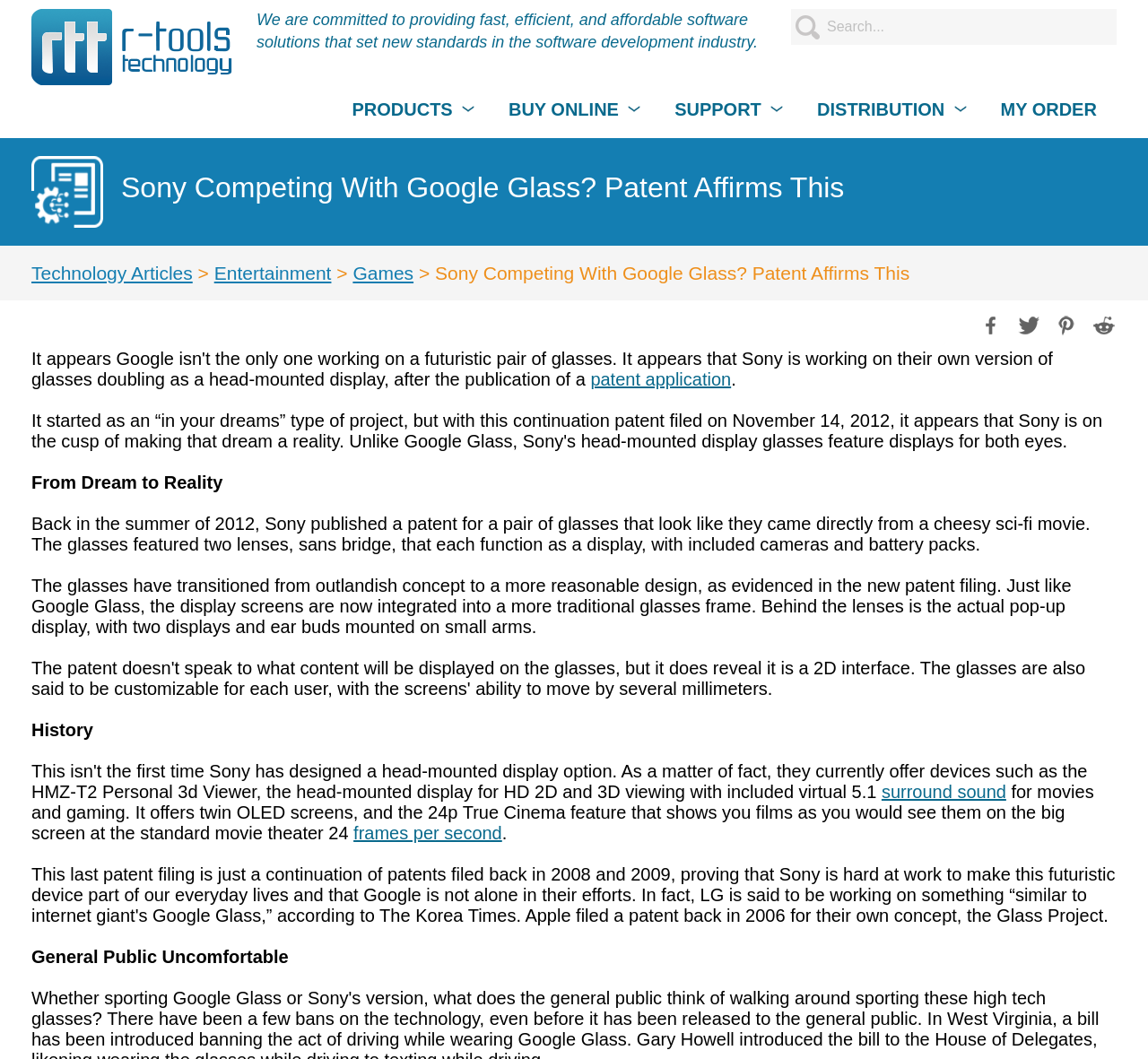Can you specify the bounding box coordinates for the region that should be clicked to fulfill this instruction: "Search for something".

[0.689, 0.008, 0.973, 0.042]